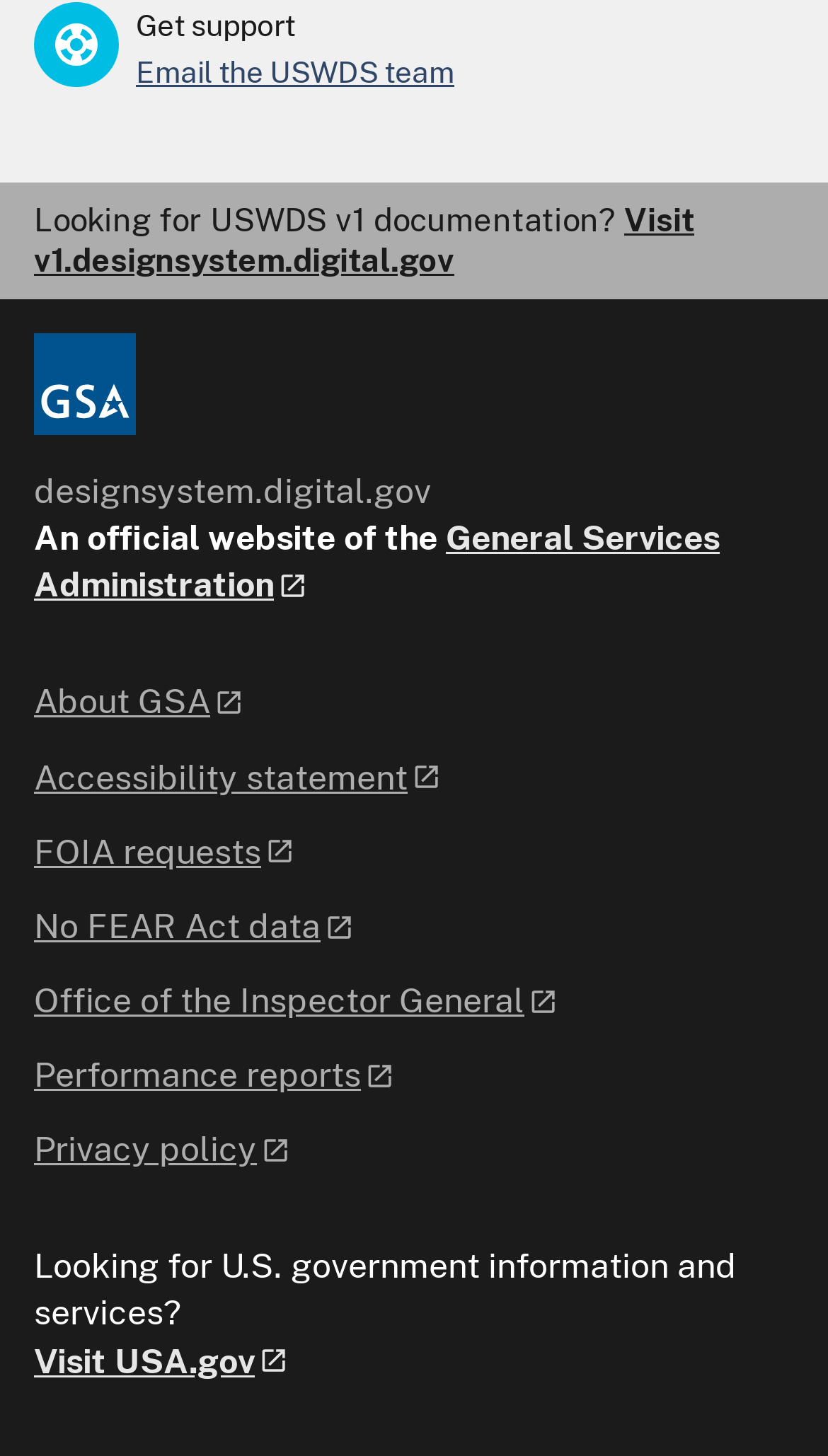Answer the question with a single word or phrase: 
What is the URL of the USWDS v1 documentation?

v1.designsystem.digital.gov